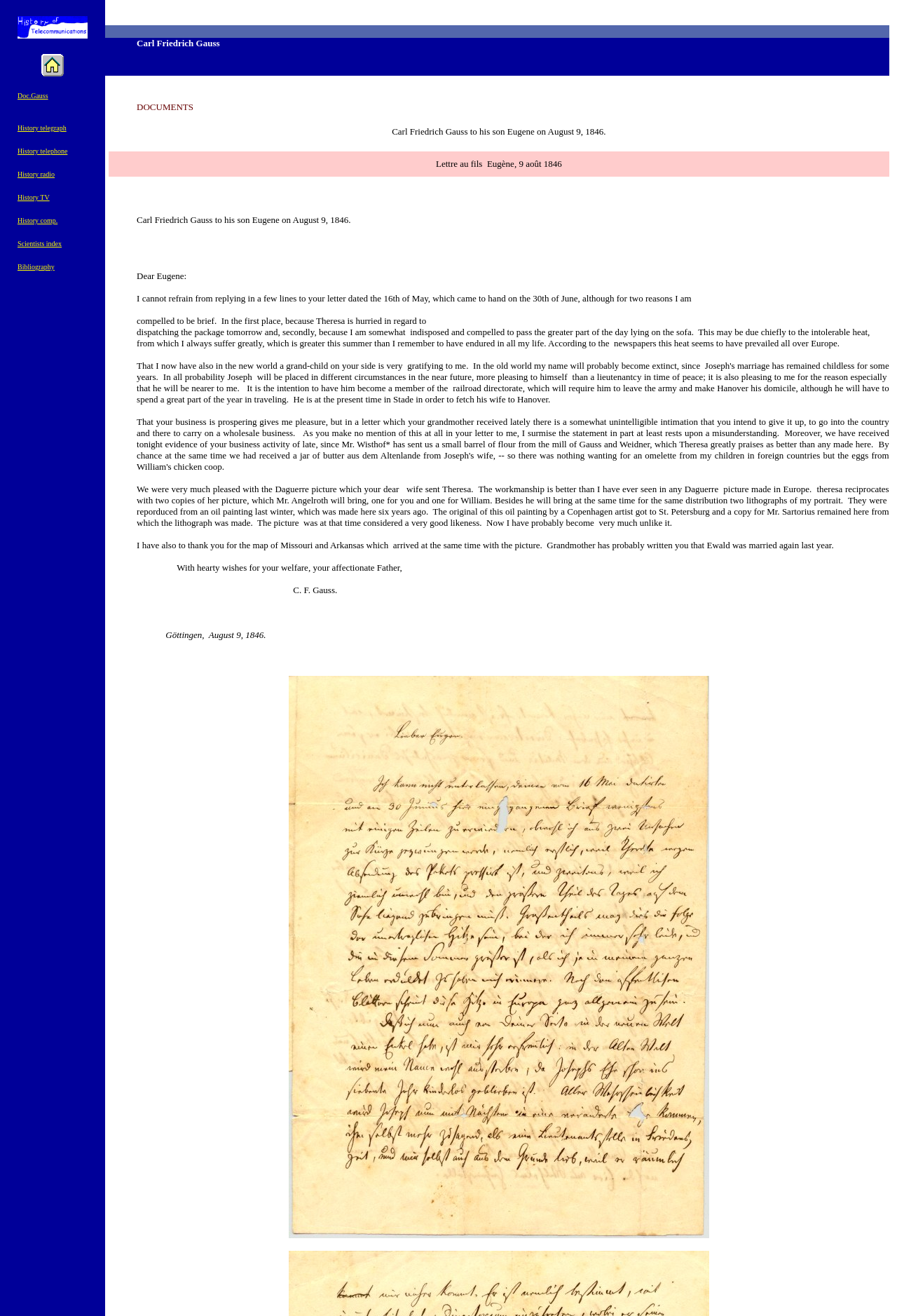Summarize the webpage with a detailed and informative caption.

The webpage appears to be a historical document or archive page, with a focus on the history of telecommunications. The page is divided into two main sections: a table of contents on the left and a main content area on the right.

The table of contents, which takes up about 10% of the page's width, is organized into a series of rows, each containing a link to a specific topic or document. The topics include "Doc.Gauss", "History telegraph", "History telephone", "History radio", "History TV", and "History comp.", among others. Each link is accompanied by a brief description or title.

The main content area, which occupies the majority of the page, appears to be a biographical page about Carl Friedrich Gauss, a German mathematician and physicist. The page features a heading with Gauss's name, followed by a brief description or introduction. The text is organized into paragraphs, with some sections featuring blank lines or whitespace.

There are no images on the page, and the design is relatively simple and text-heavy. The overall layout is organized and easy to navigate, with clear headings and concise text.